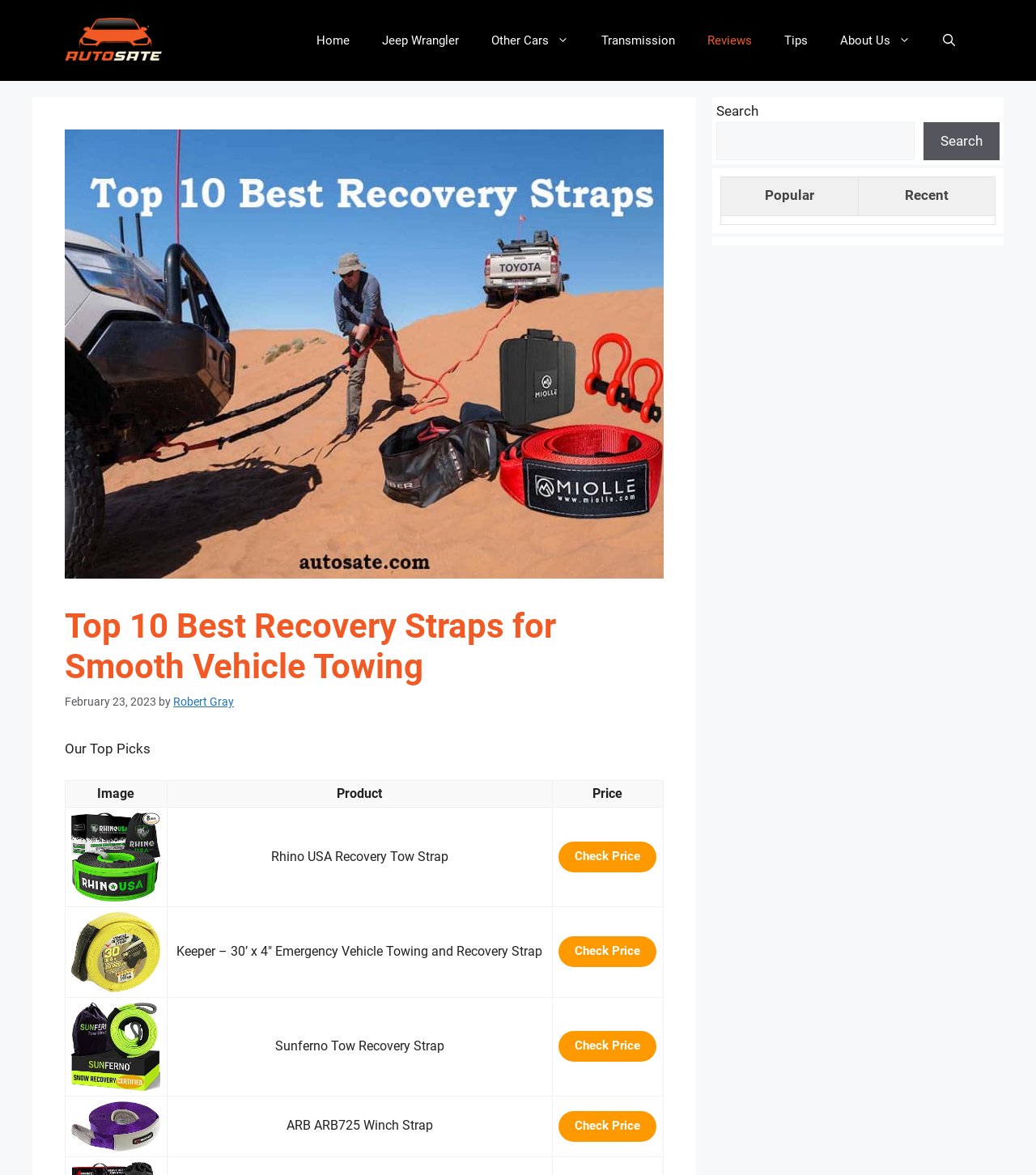Identify the bounding box coordinates for the element that needs to be clicked to fulfill this instruction: "Click on the 'About Us' link". Provide the coordinates in the format of four float numbers between 0 and 1: [left, top, right, bottom].

[0.795, 0.014, 0.895, 0.055]